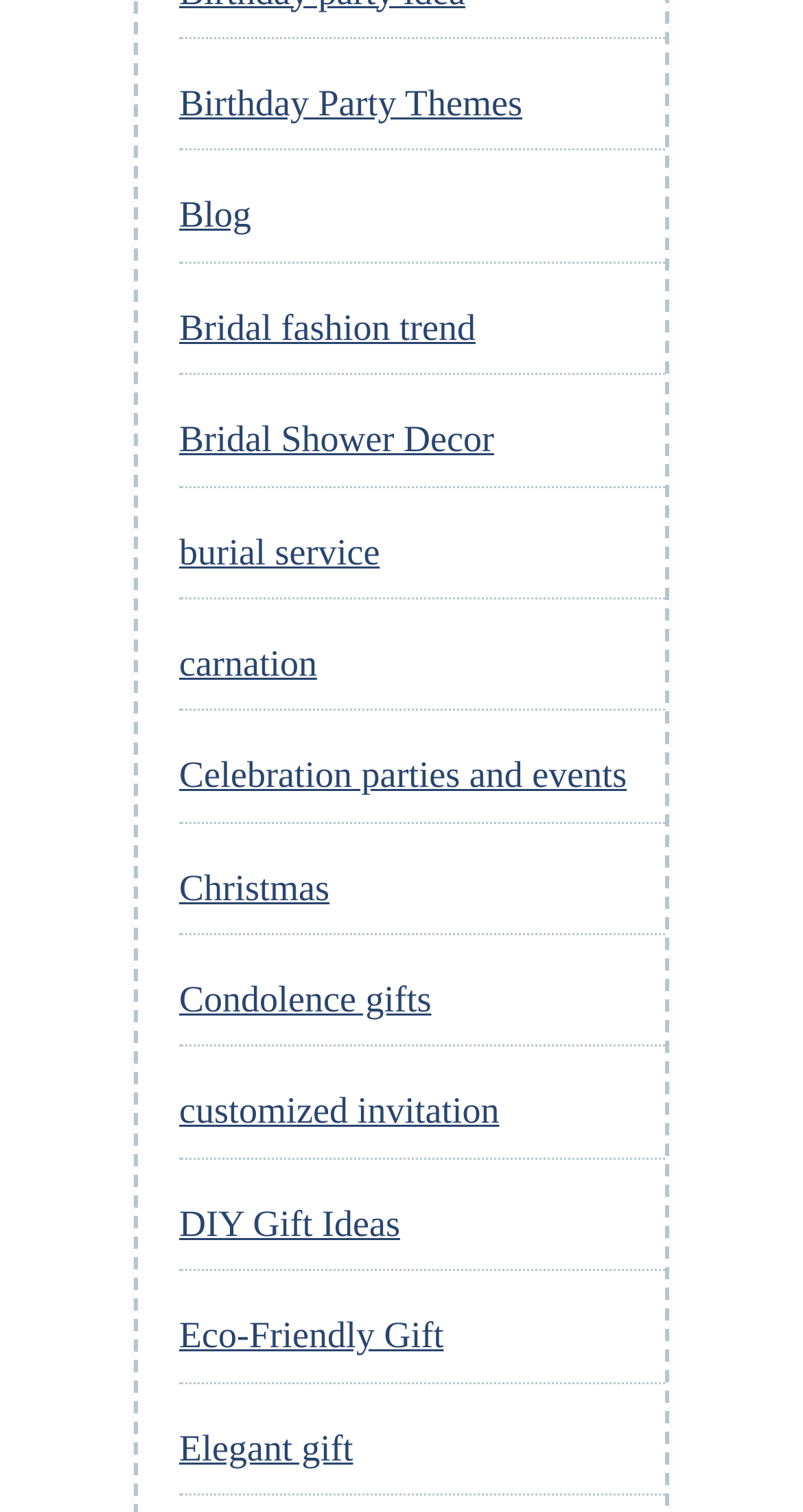Identify the coordinates of the bounding box for the element described below: "carnation". Return the coordinates as four float numbers between 0 and 1: [left, top, right, bottom].

[0.223, 0.425, 0.395, 0.452]